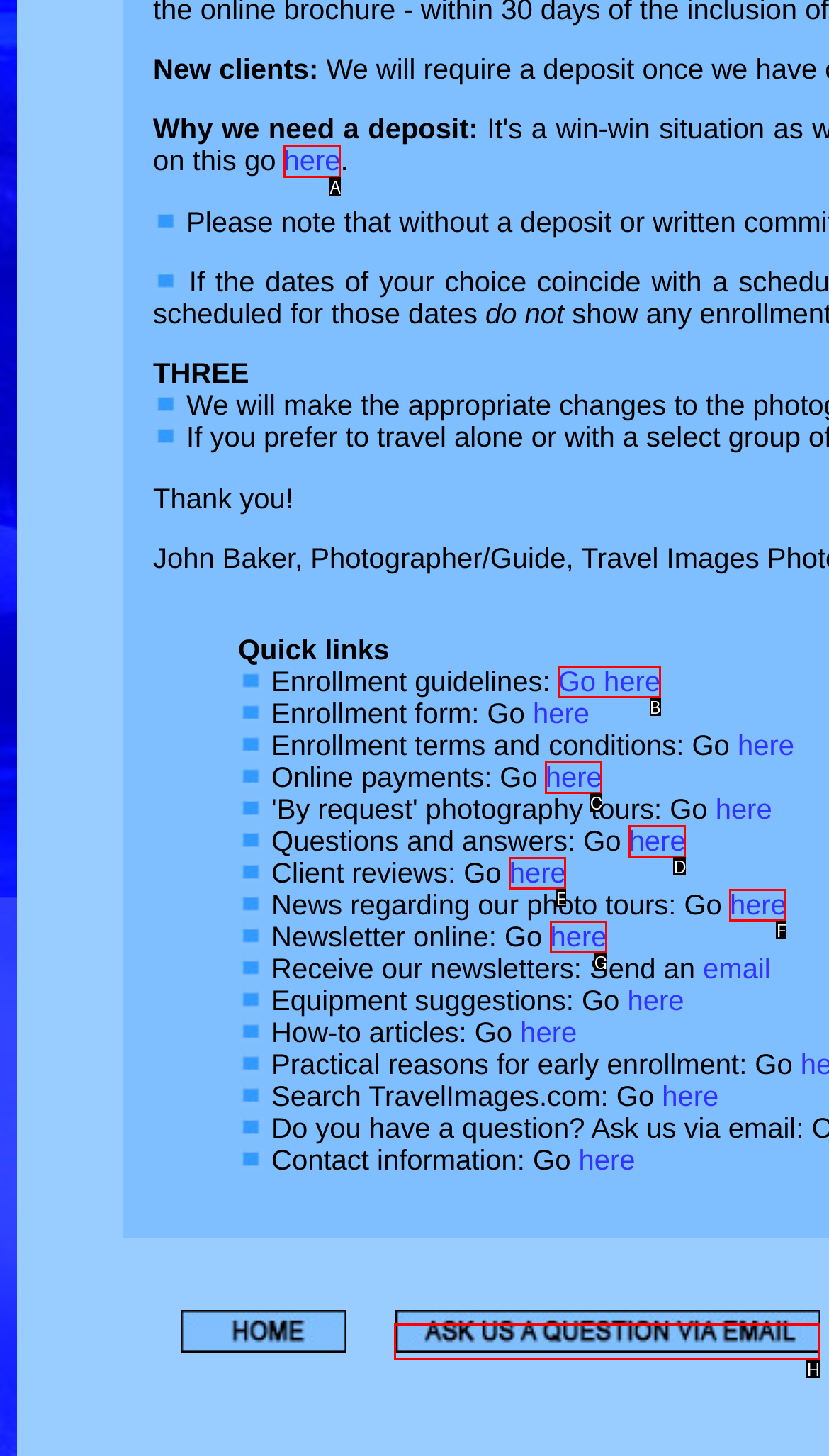Given the task: Click on 'here' to learn why a deposit is needed, tell me which HTML element to click on.
Answer with the letter of the correct option from the given choices.

A